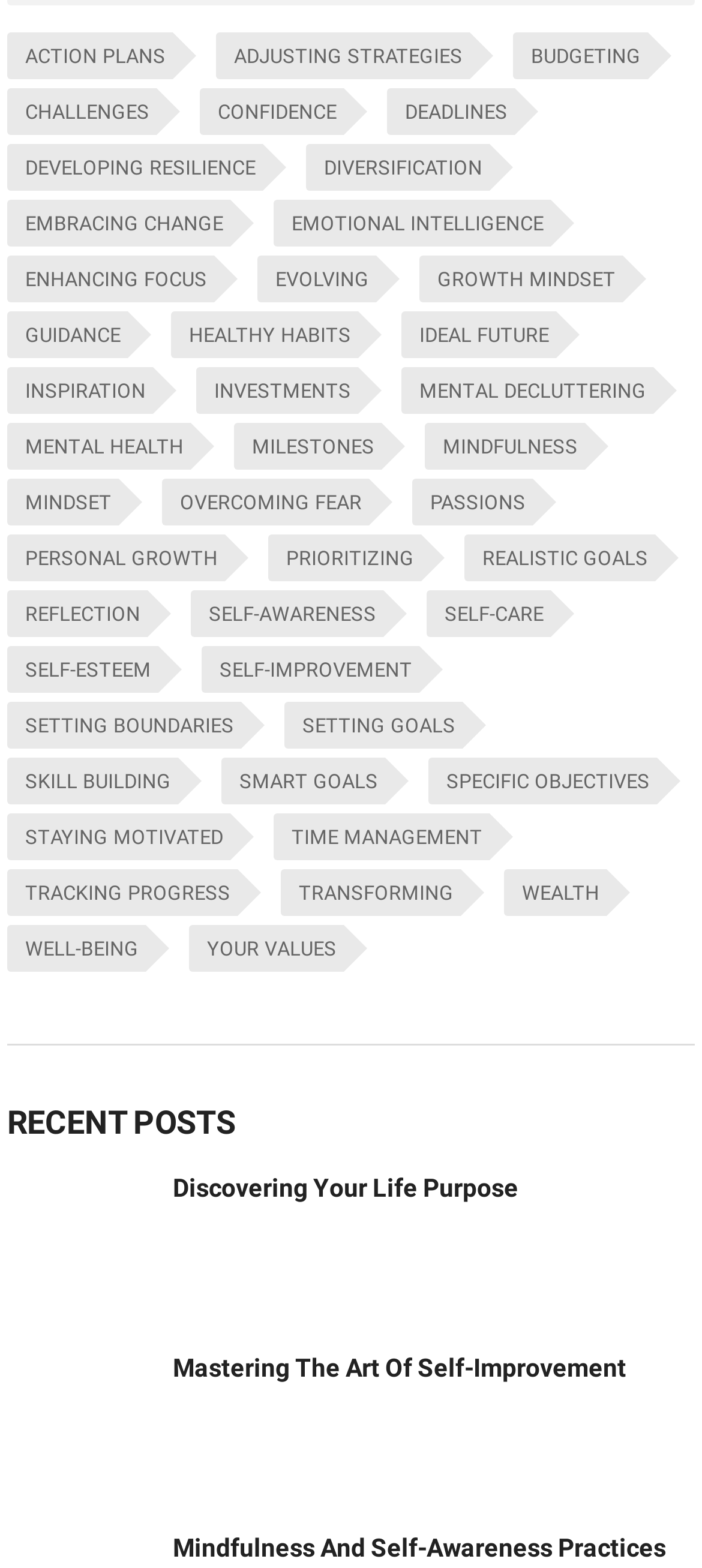Determine the bounding box coordinates of the clickable region to carry out the instruction: "Explore Emotional Intelligence".

[0.39, 0.127, 0.784, 0.157]